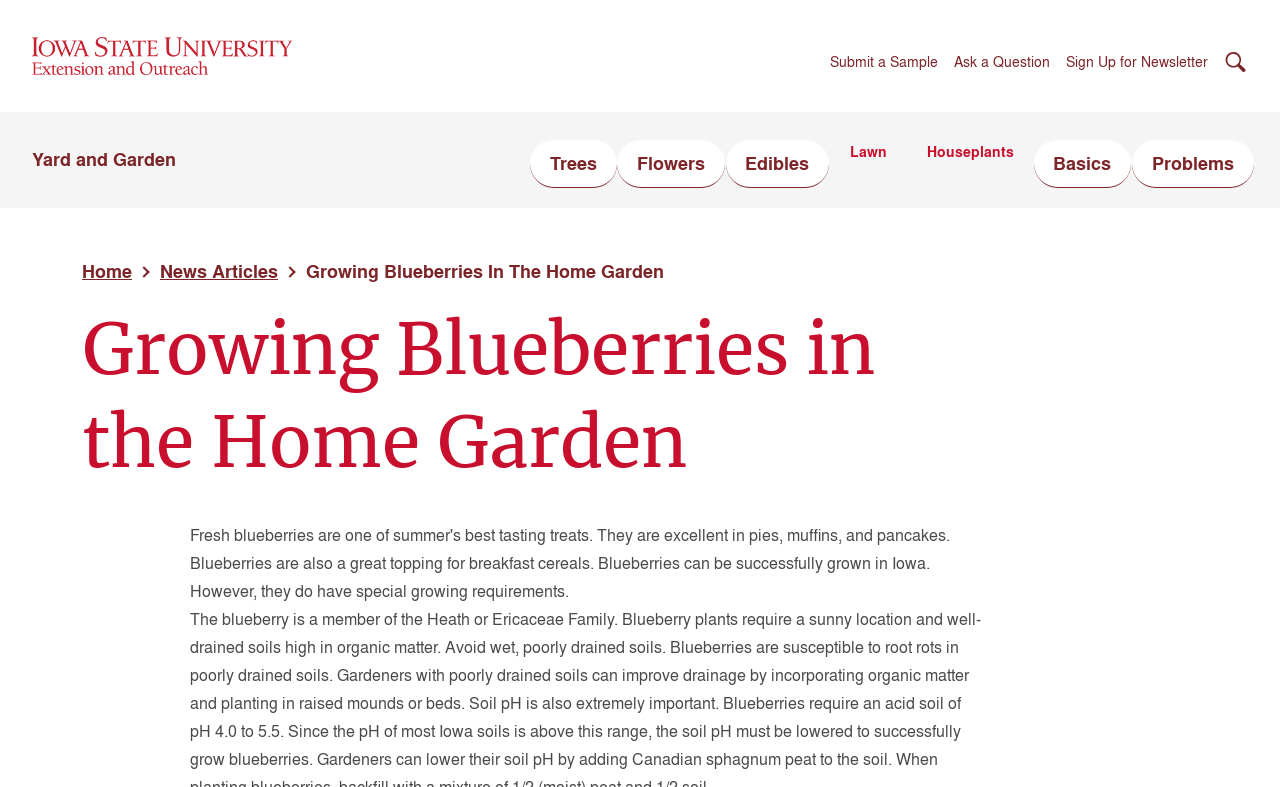Identify the bounding box coordinates for the UI element described as: "Home". The coordinates should be provided as four floats between 0 and 1: [left, top, right, bottom].

[0.064, 0.314, 0.103, 0.346]